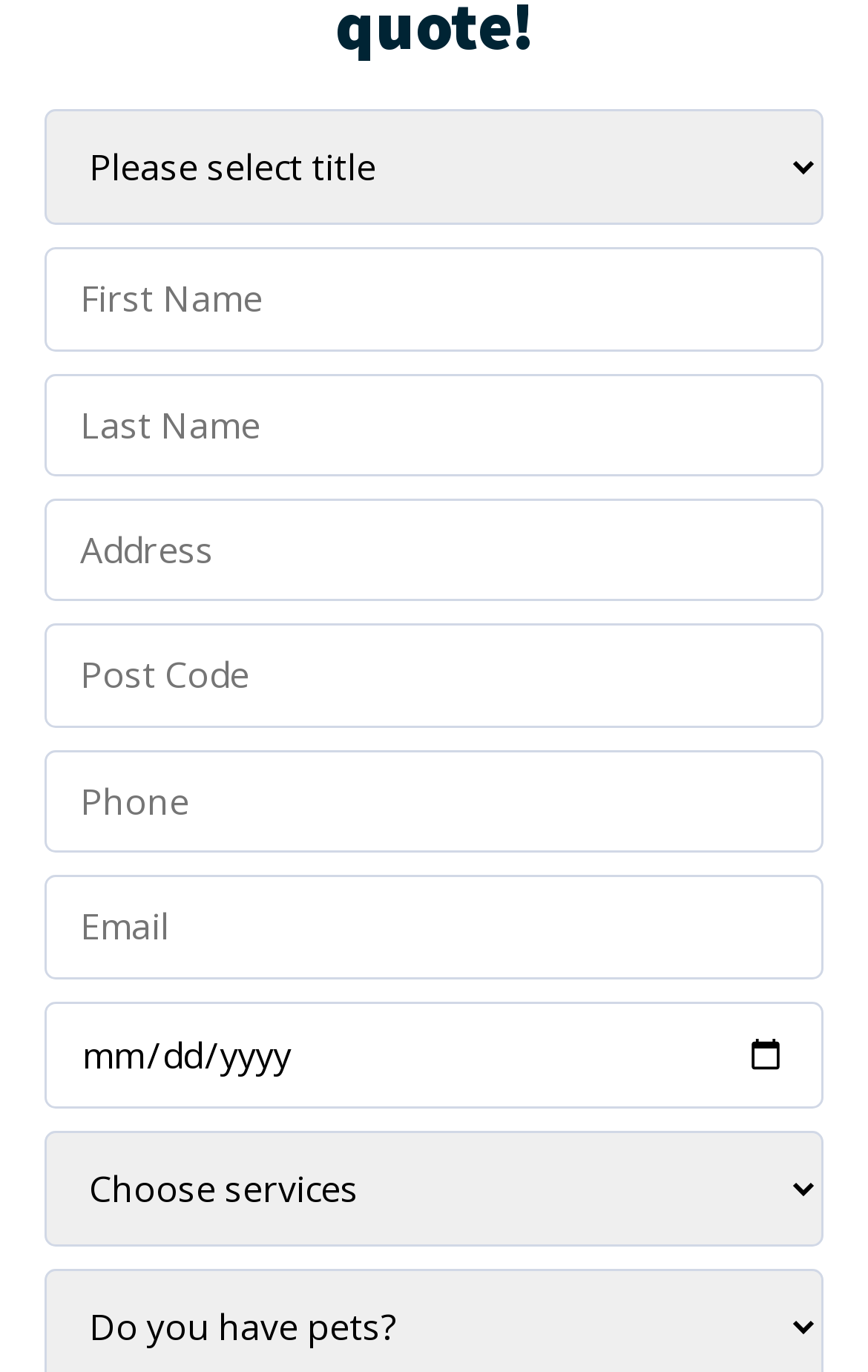How many spinbuttons are present in the date field?
Can you provide a detailed and comprehensive answer to the question?

In the date field, I observe three spinbuttons, which are used to select the month, day, and year. Each spinbutton has a specific range of values, such as 1-12 for the month and 1-31 for the day.